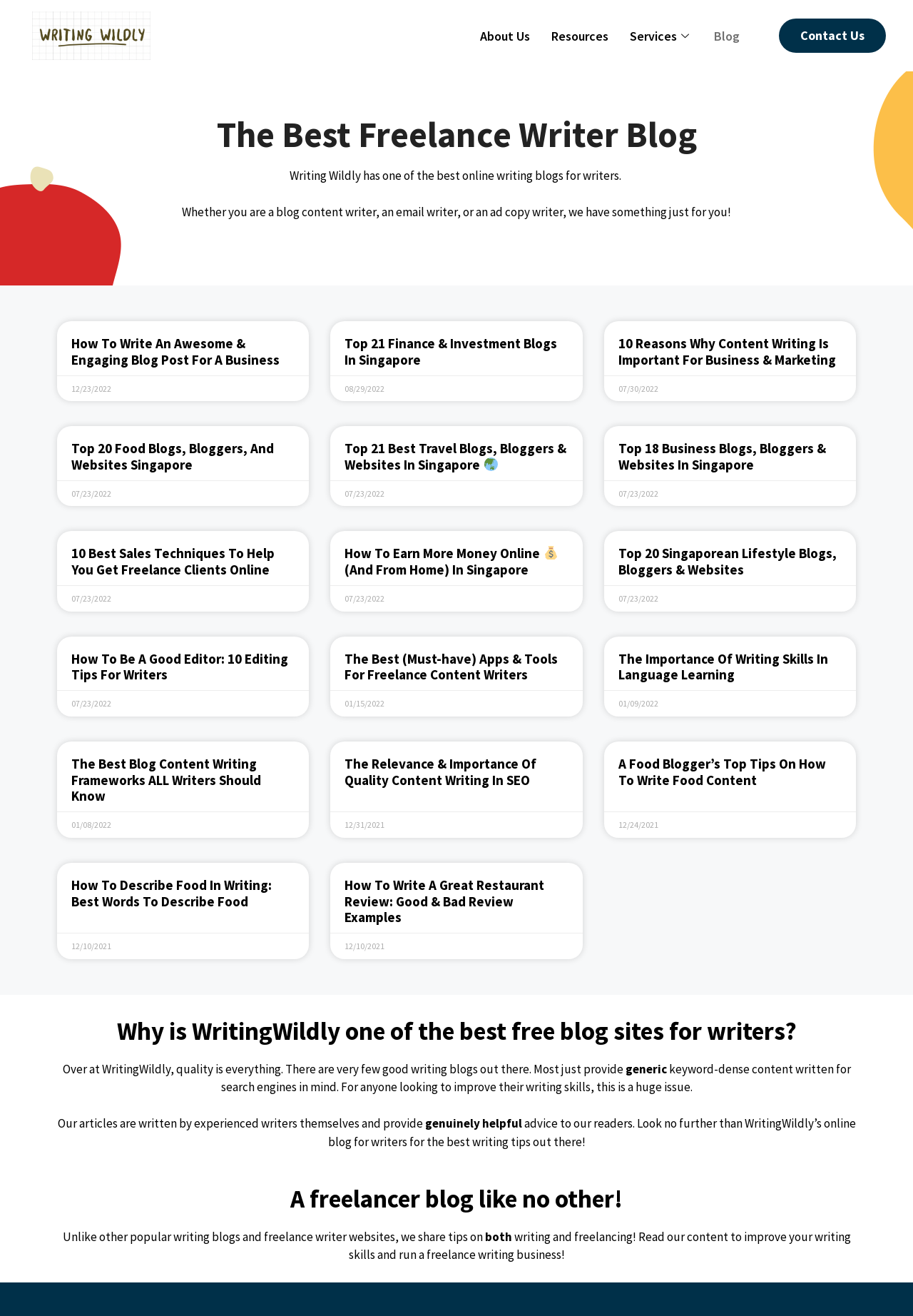Determine the bounding box coordinates for the HTML element described here: "Resources".

[0.592, 0.005, 0.678, 0.049]